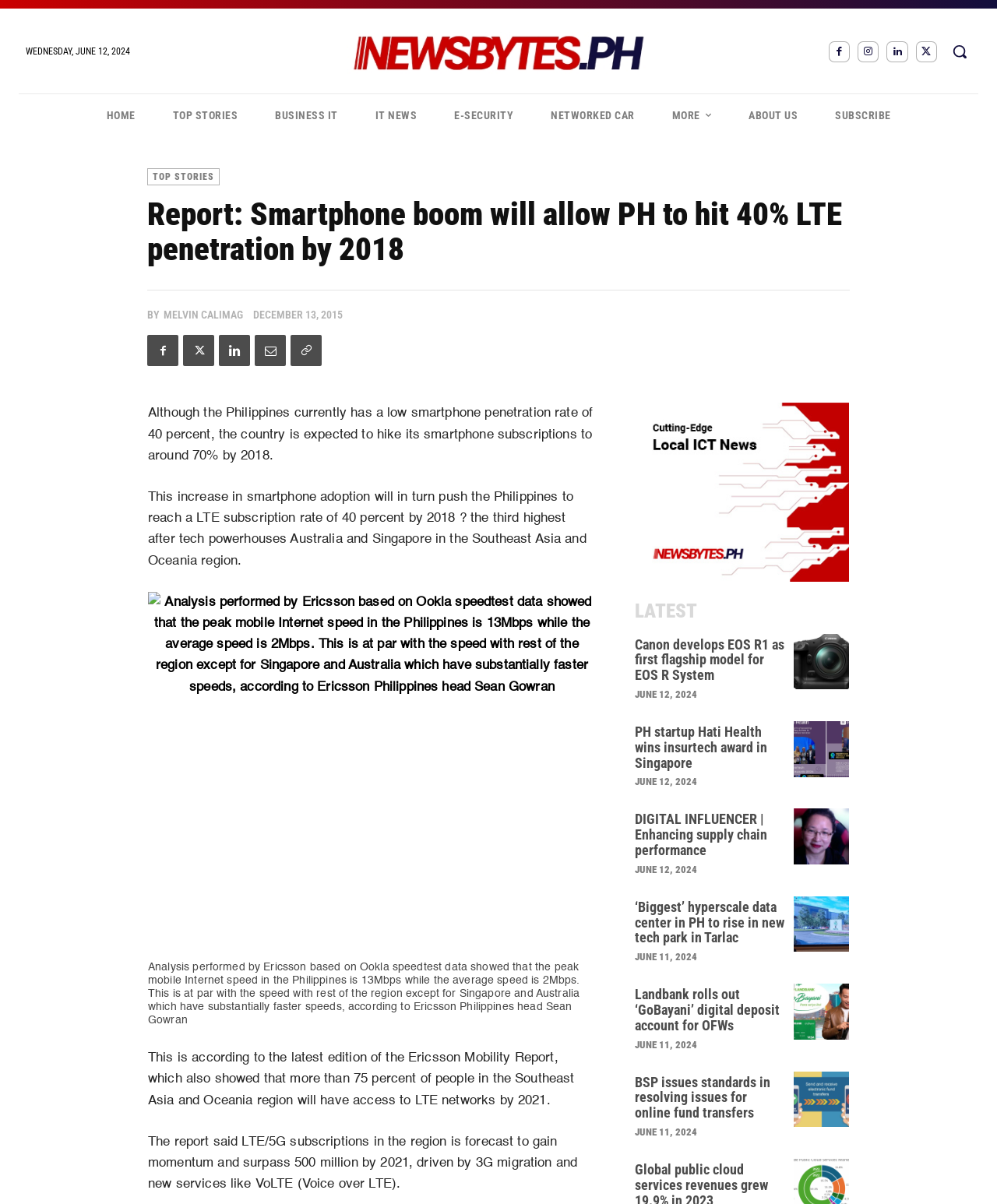Provide the bounding box coordinates of the HTML element described by the text: "alt="spot_img"".

[0.637, 0.335, 0.852, 0.483]